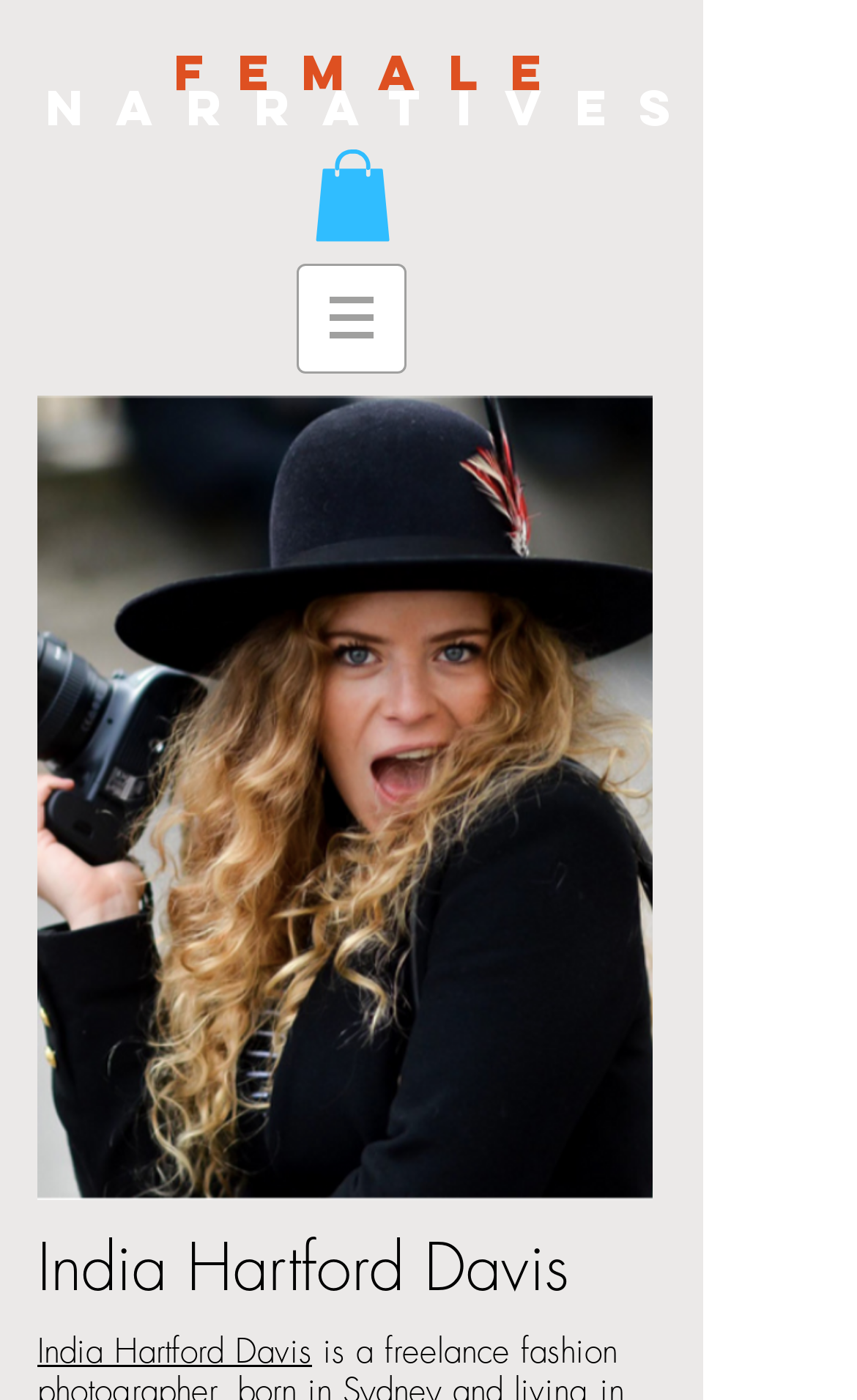What is the purpose of the button with a popup menu?
Using the image, provide a concise answer in one word or a short phrase.

Site navigation